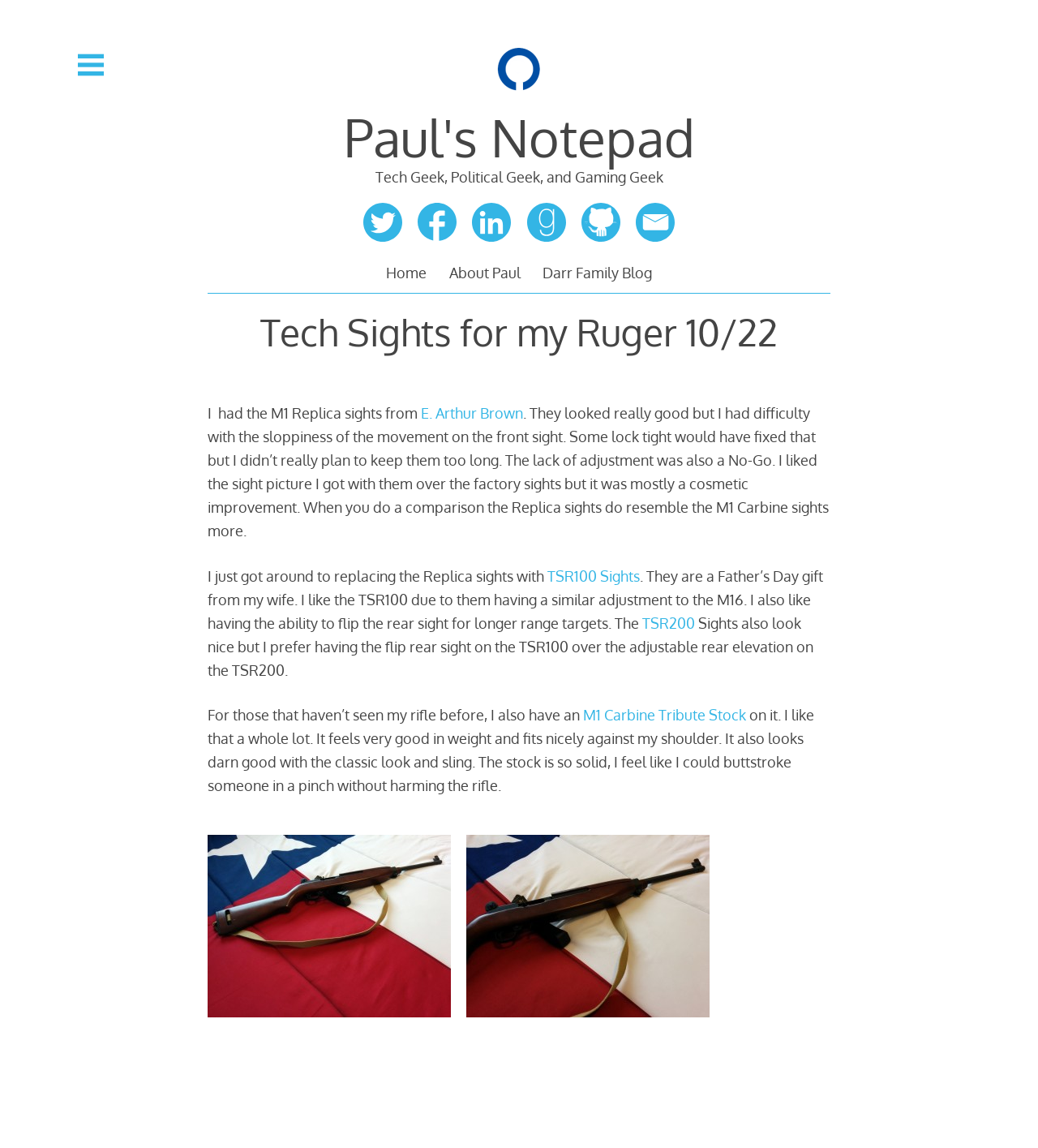How many images are on the webpage?
Use the image to give a comprehensive and detailed response to the question.

I counted the number of image elements on the webpage, specifically the elements with the IDs [265] and [266], which are the only two image elements on the webpage.